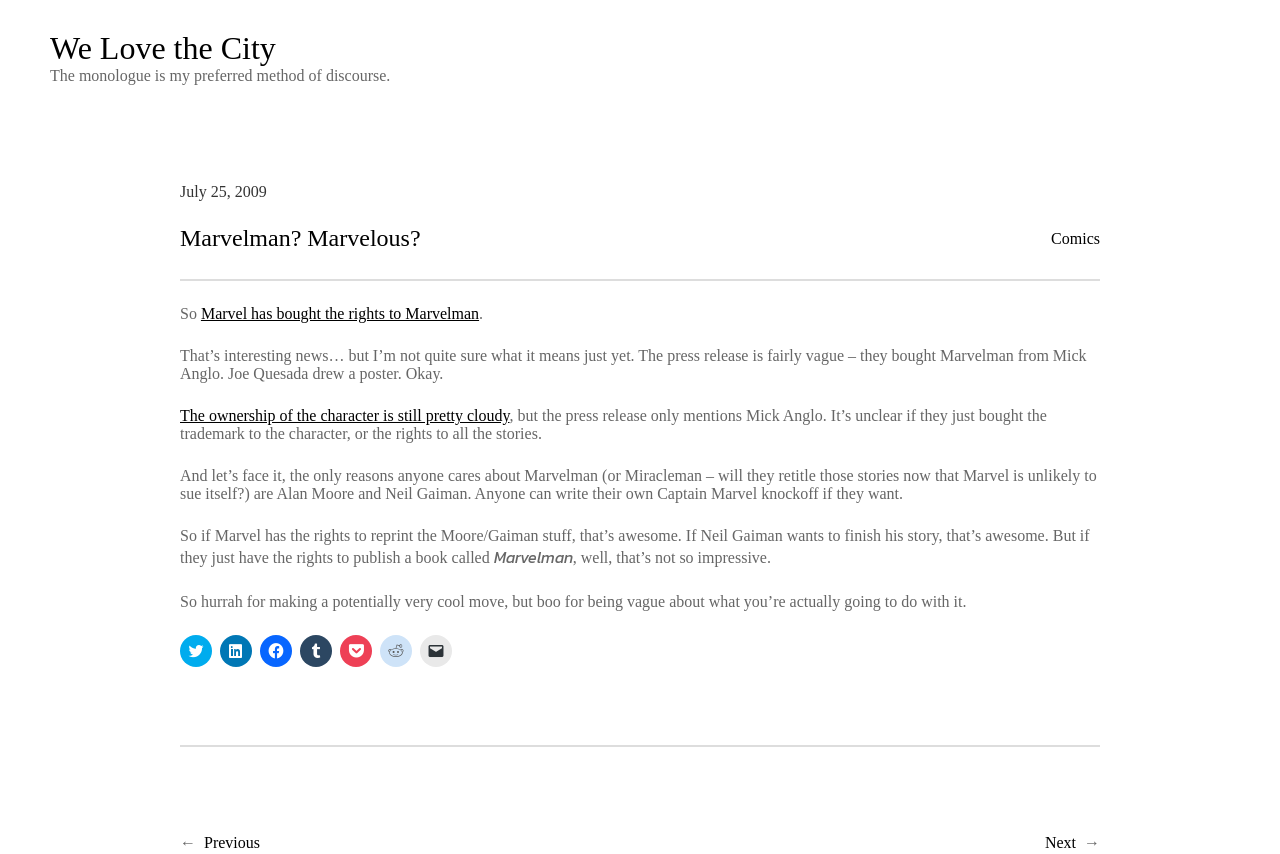Specify the bounding box coordinates of the area that needs to be clicked to achieve the following instruction: "Click to share on Twitter".

[0.141, 0.744, 0.166, 0.781]